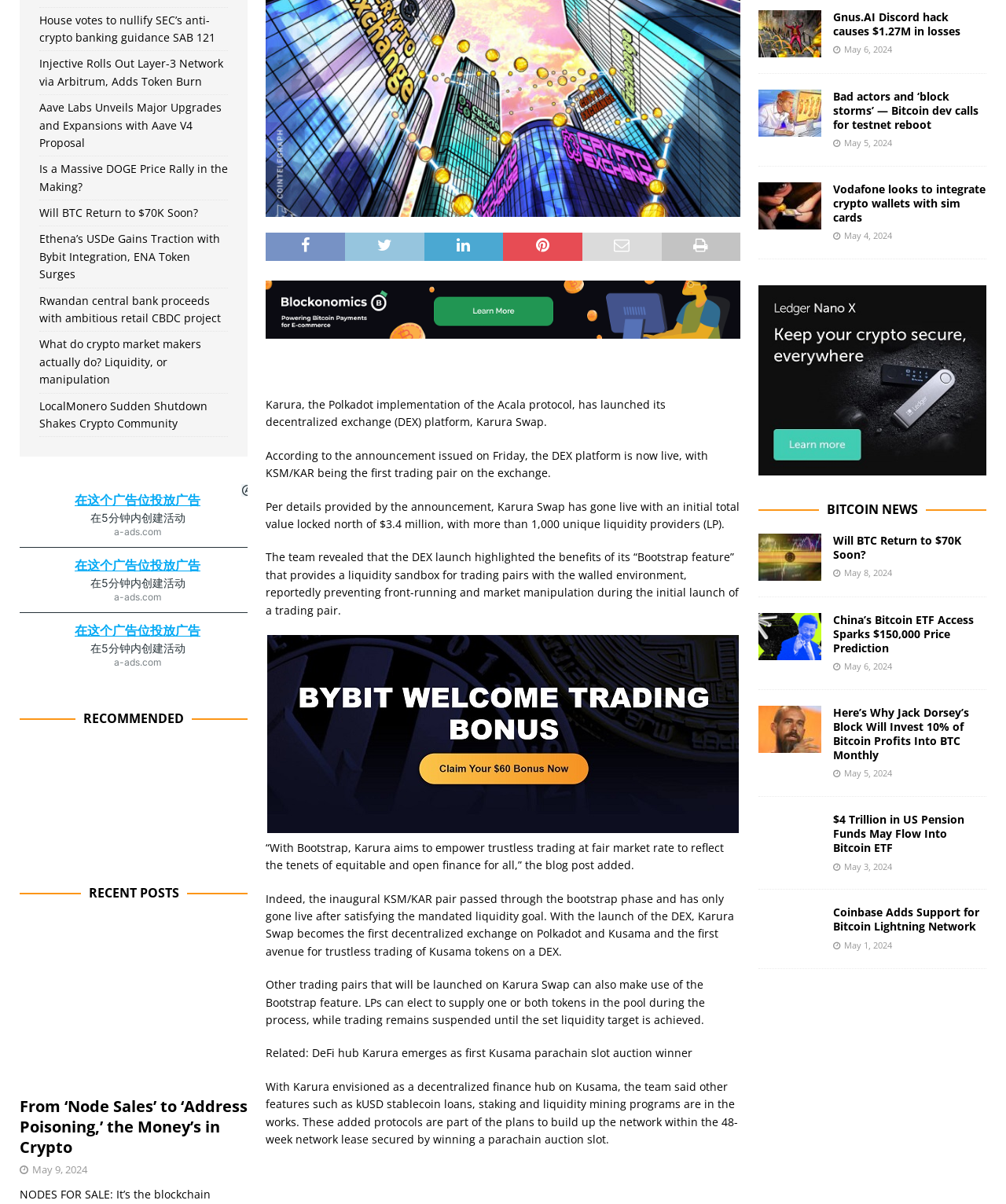Based on the element description alt="bybit", identify the bounding box coordinates for the UI element. The coordinates should be in the format (top-left x, top-left y, bottom-right x, bottom-right y) and within the 0 to 1 range.

[0.266, 0.678, 0.735, 0.69]